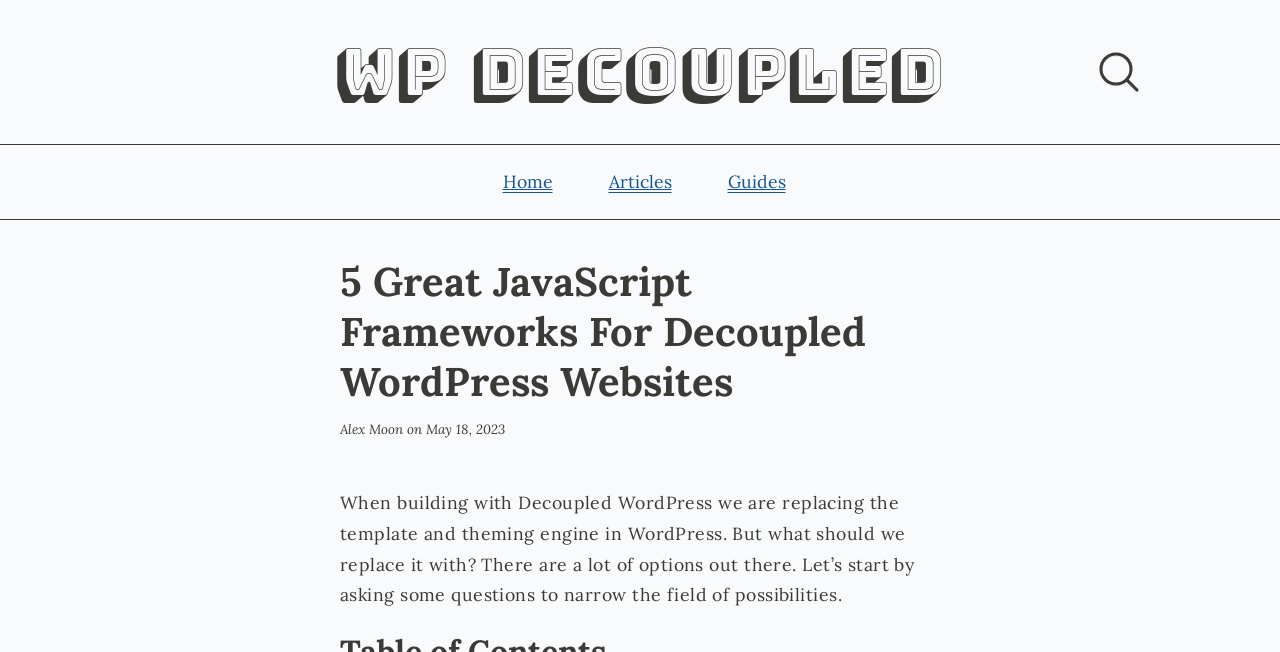Please determine the bounding box coordinates for the UI element described as: "Articles".

[0.475, 0.261, 0.525, 0.296]